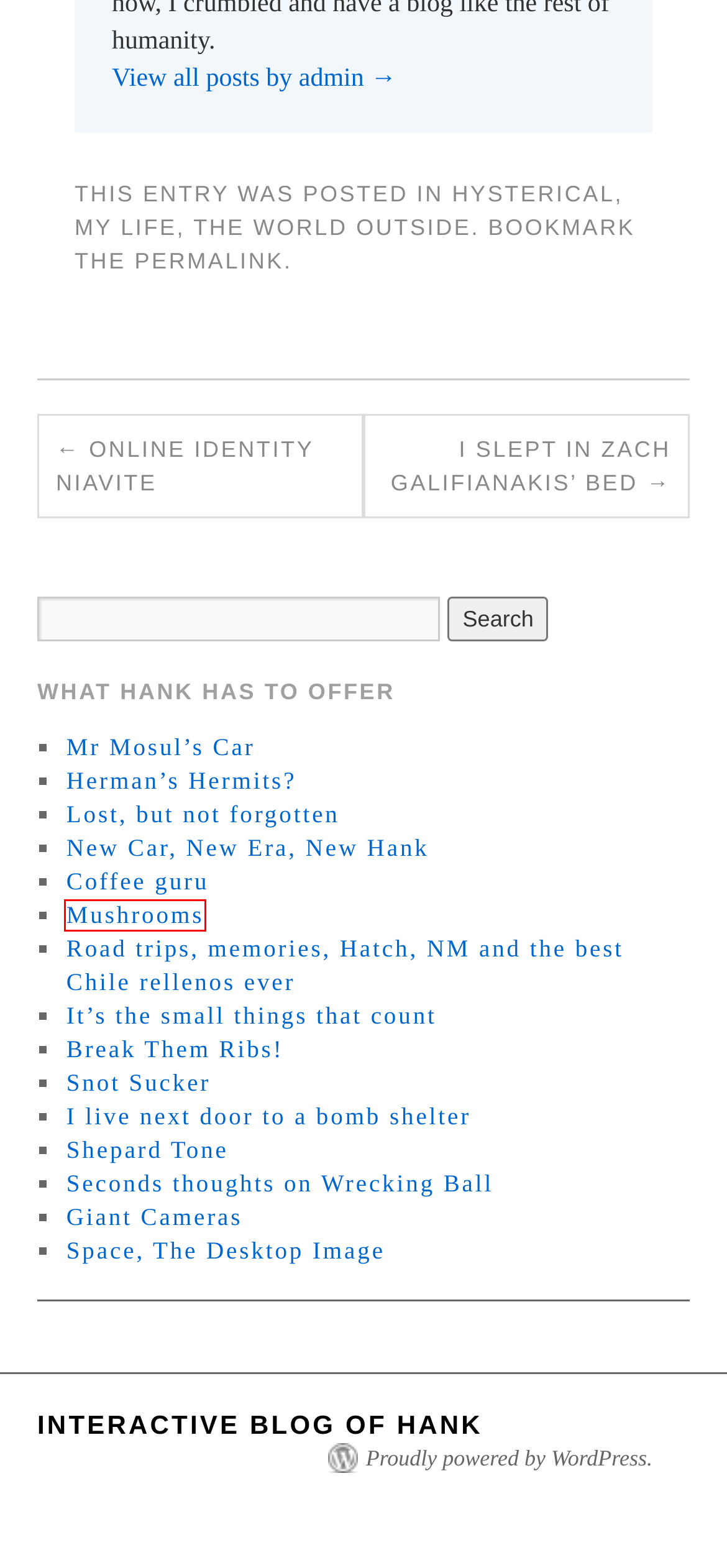Consider the screenshot of a webpage with a red bounding box and select the webpage description that best describes the new page that appears after clicking the element inside the red box. Here are the candidates:
A. Interactive blog of Hank » I crumbled and now I have a blog
B. New Car, New Era, New Hank » Interactive blog of Hank
C. I live next door to a bomb shelter » Interactive blog of Hank
D. Snot Sucker » Interactive blog of Hank
E. Shepard Tone » Interactive blog of Hank
F. My life » Interactive blog of Hank
G. Mushrooms » Interactive blog of Hank
H. Giant Cameras » Interactive blog of Hank

G